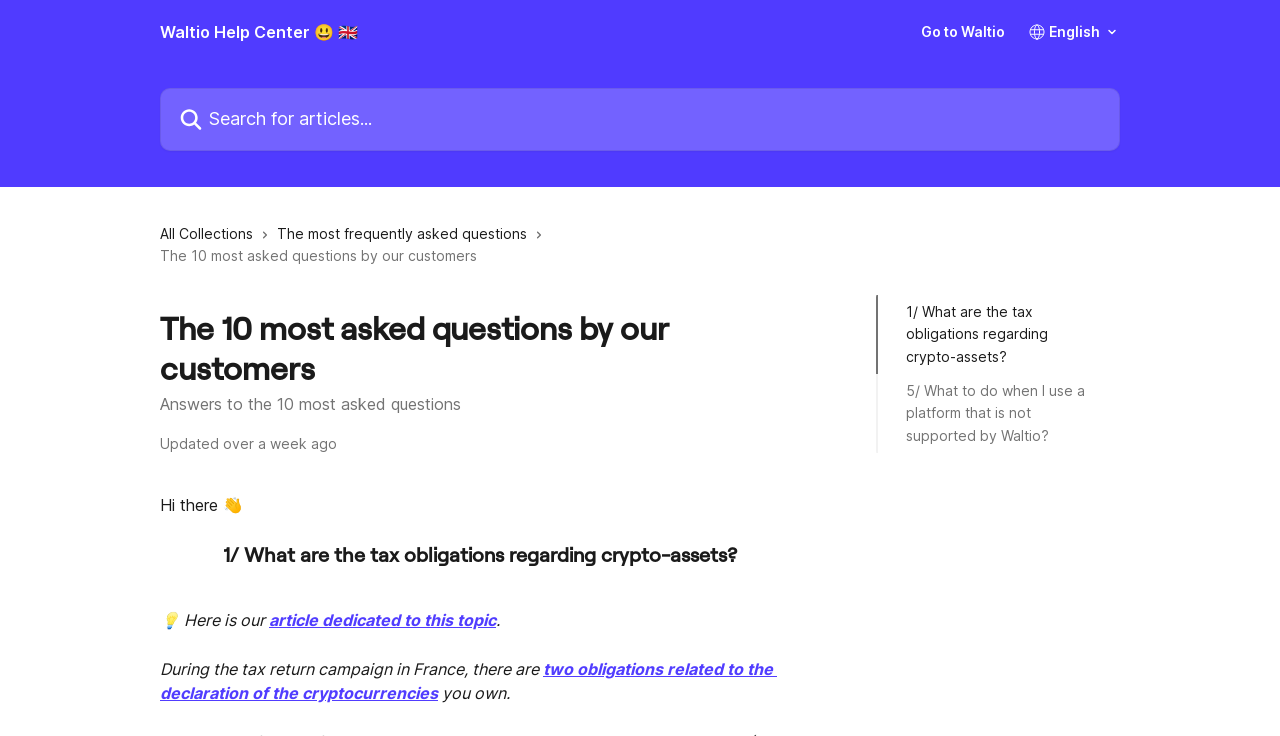Please identify the bounding box coordinates of the clickable area that will allow you to execute the instruction: "Select language".

[0.795, 0.033, 0.875, 0.065]